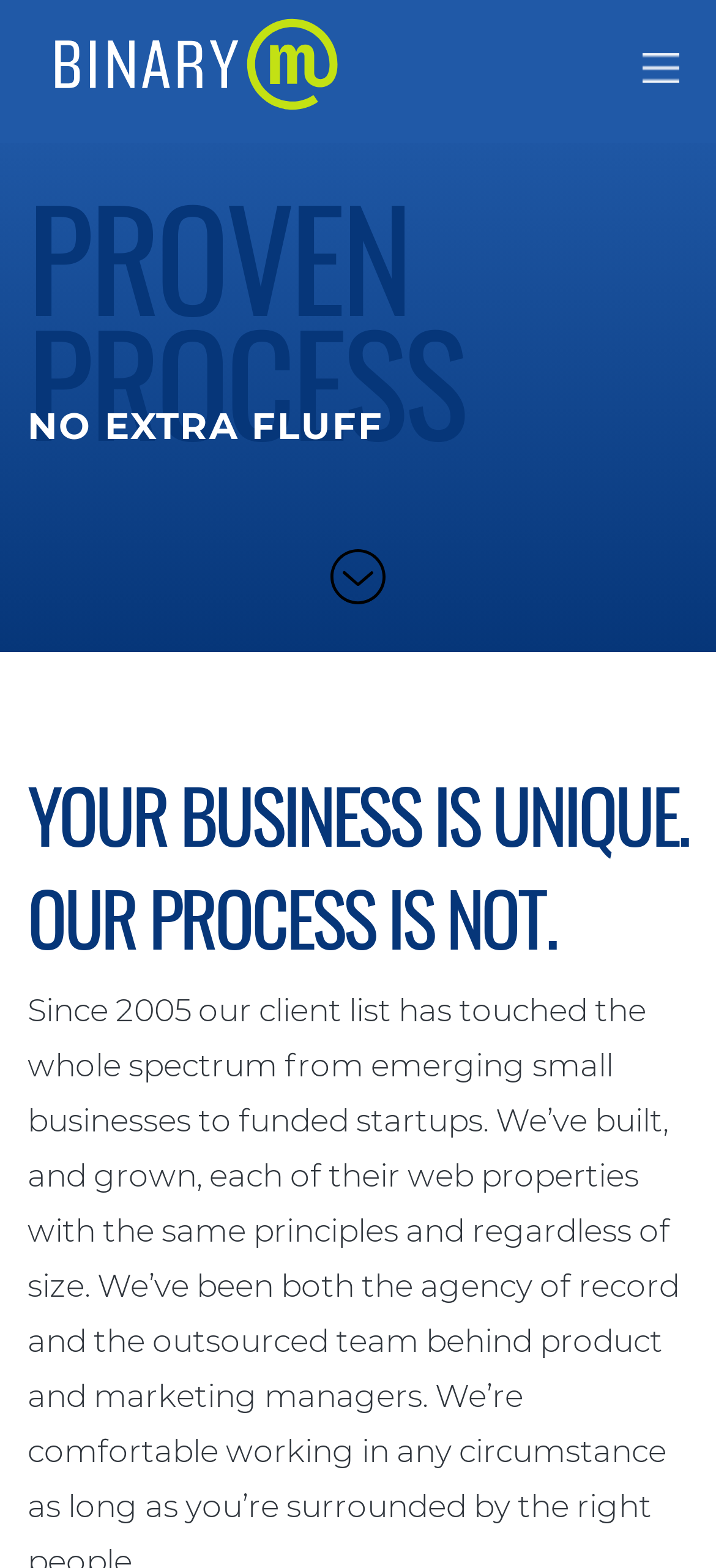How many static text elements are there?
Using the visual information from the image, give a one-word or short-phrase answer.

2